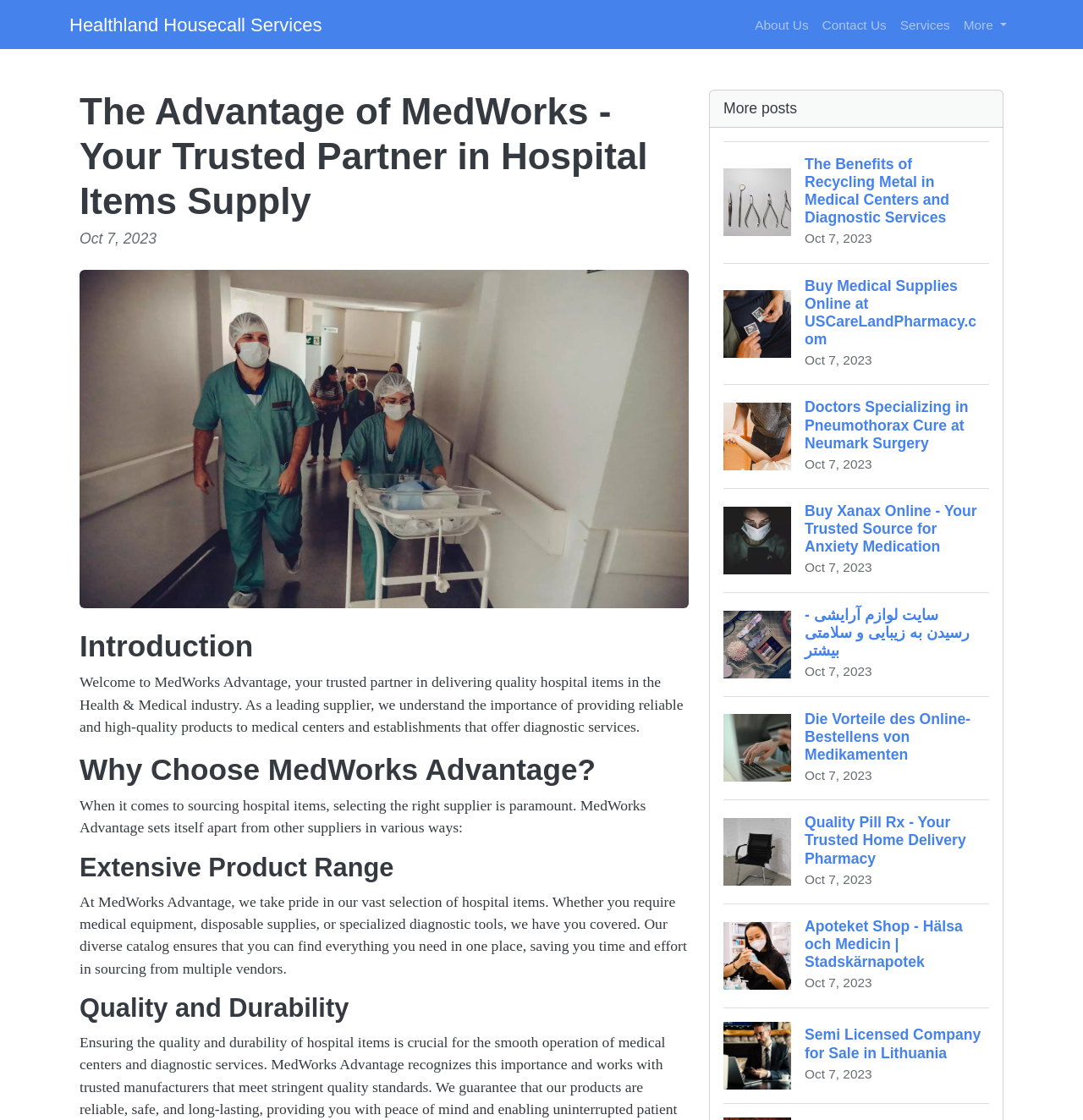Find the bounding box coordinates of the element's region that should be clicked in order to follow the given instruction: "Click the 'Contact Us' link". The coordinates should consist of four float numbers between 0 and 1, i.e., [left, top, right, bottom].

[0.753, 0.007, 0.825, 0.037]